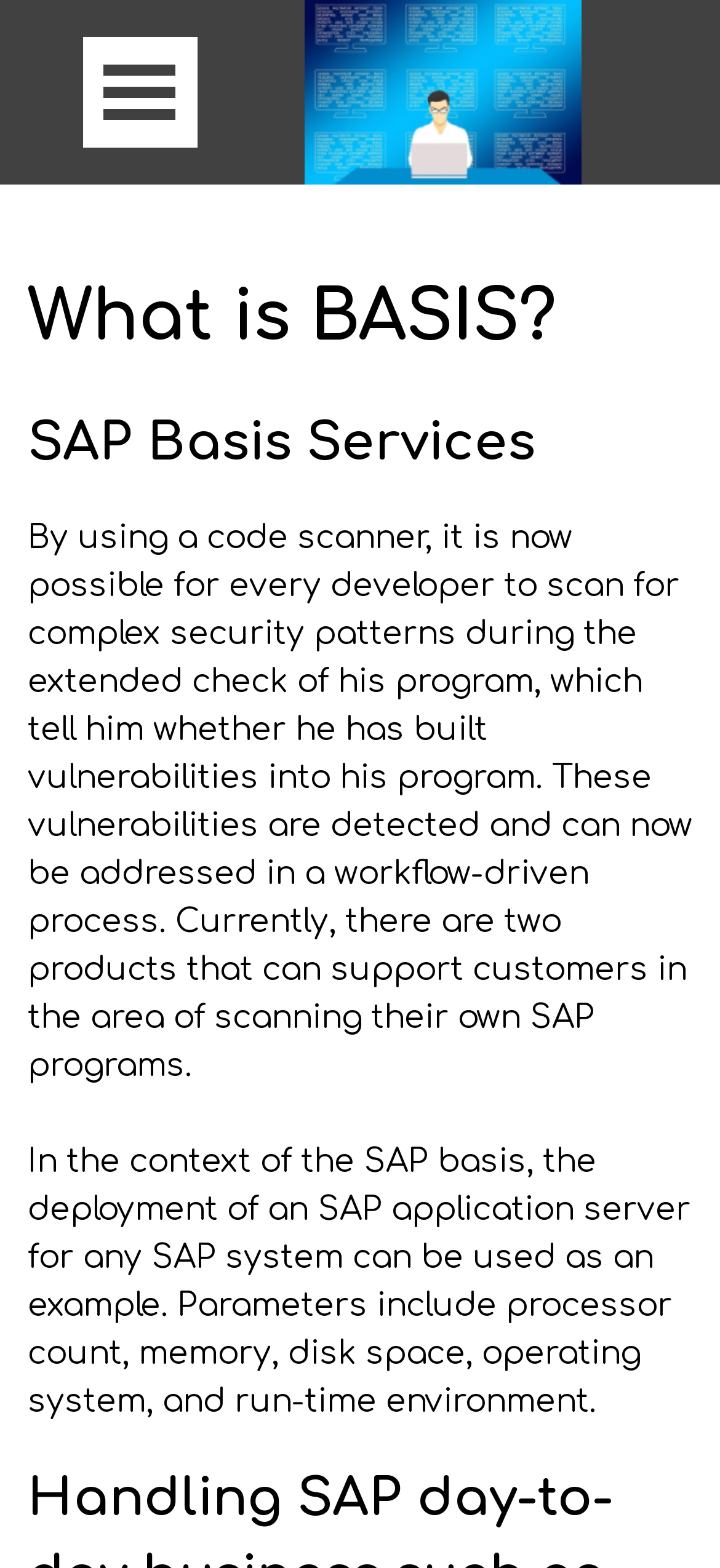Refer to the image and answer the question with as much detail as possible: How many SAP Basis services are mentioned?

The webpage mentions two SAP Basis services, which are scanning for complex security patterns during the extended check of a program and deployment of an SAP application server for any SAP system.